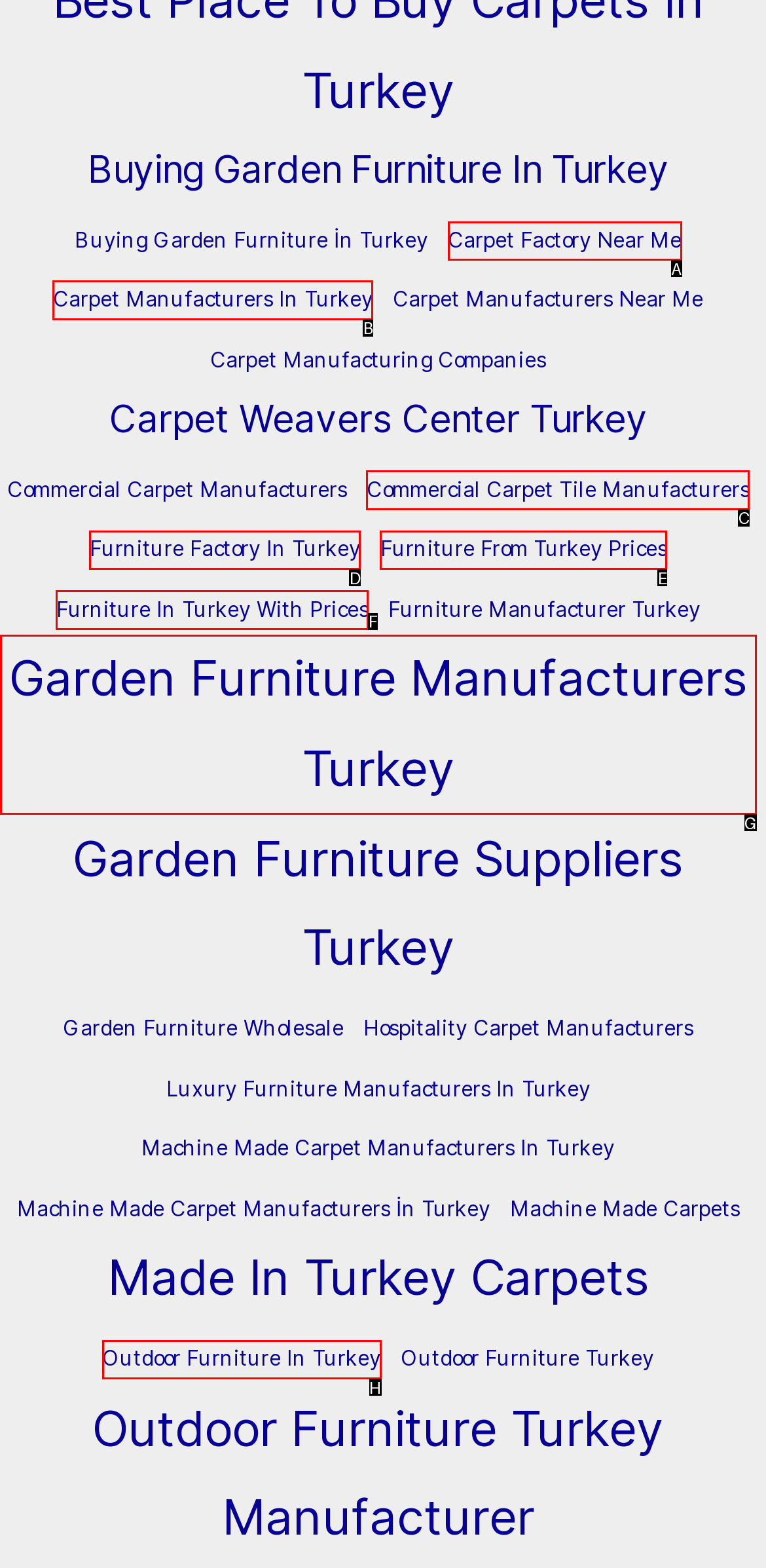Point out the HTML element I should click to achieve the following task: access January 2024 Provide the letter of the selected option from the choices.

None